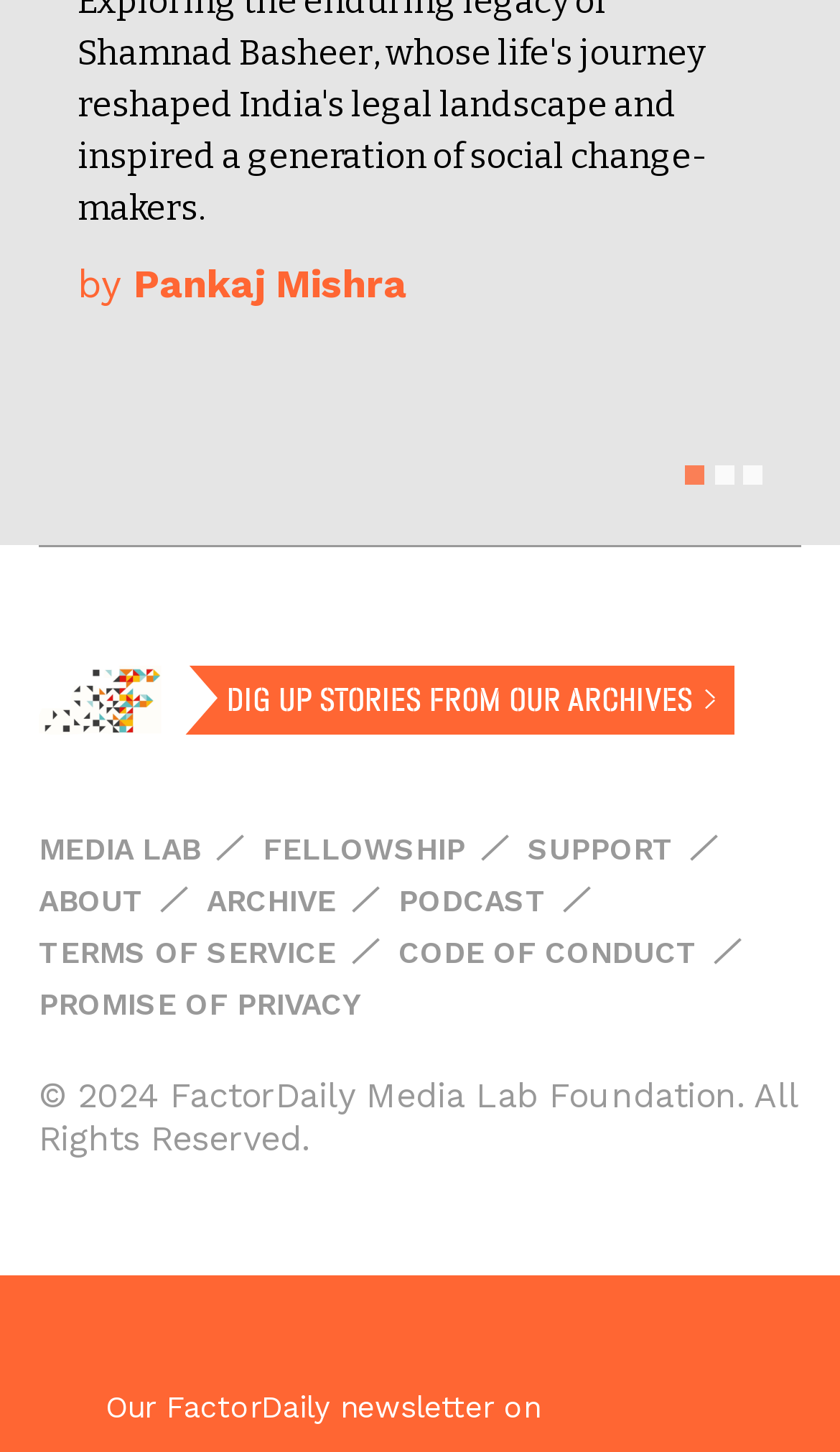Locate the bounding box coordinates of the clickable area to execute the instruction: "go to the ABOUT page". Provide the coordinates as four float numbers between 0 and 1, represented as [left, top, right, bottom].

[0.046, 0.608, 0.172, 0.632]